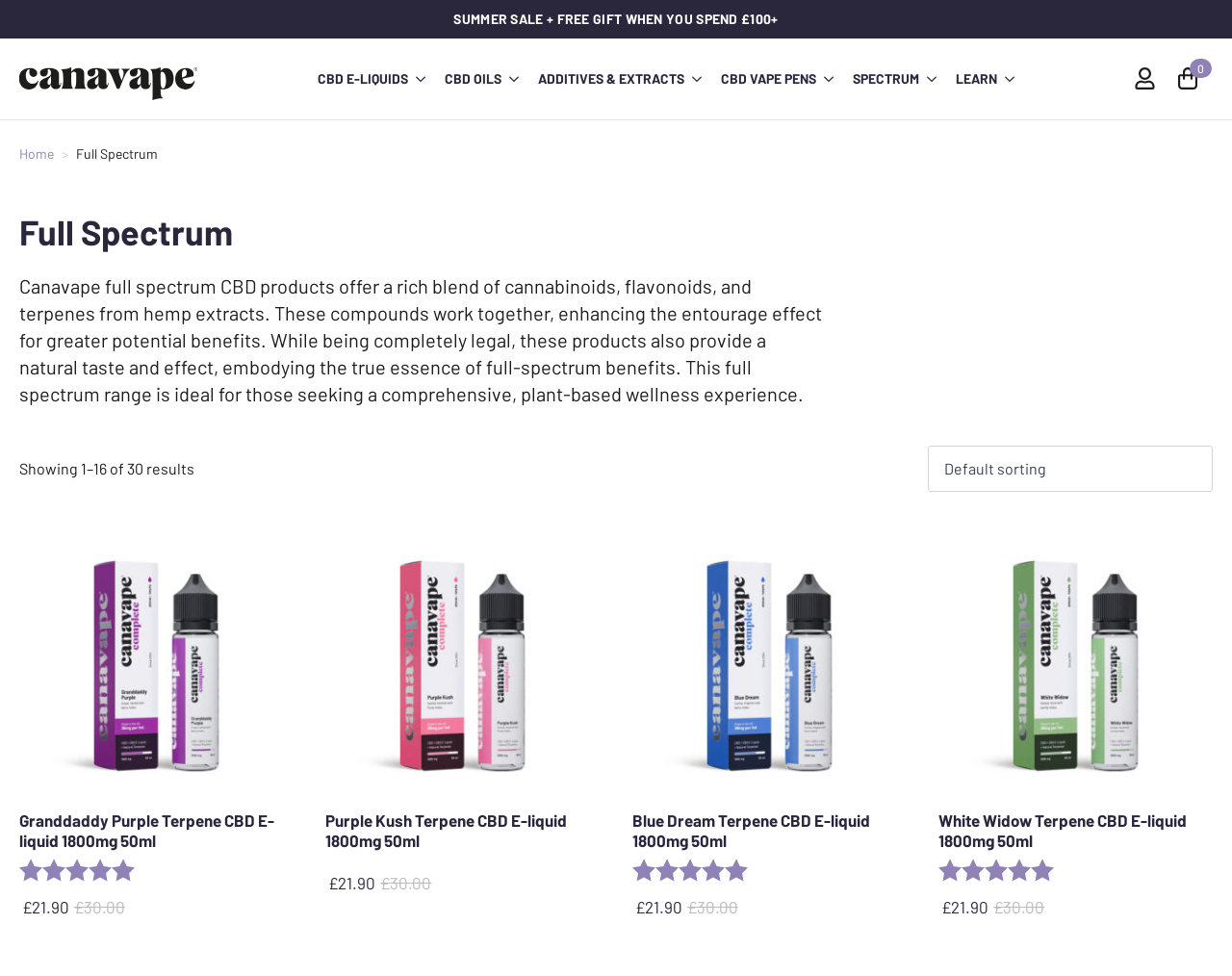Give a succinct answer to this question in a single word or phrase: 
What is the rating of the Granddaddy Purple Terpene CBD E-liquid?

5 out of 5 stars